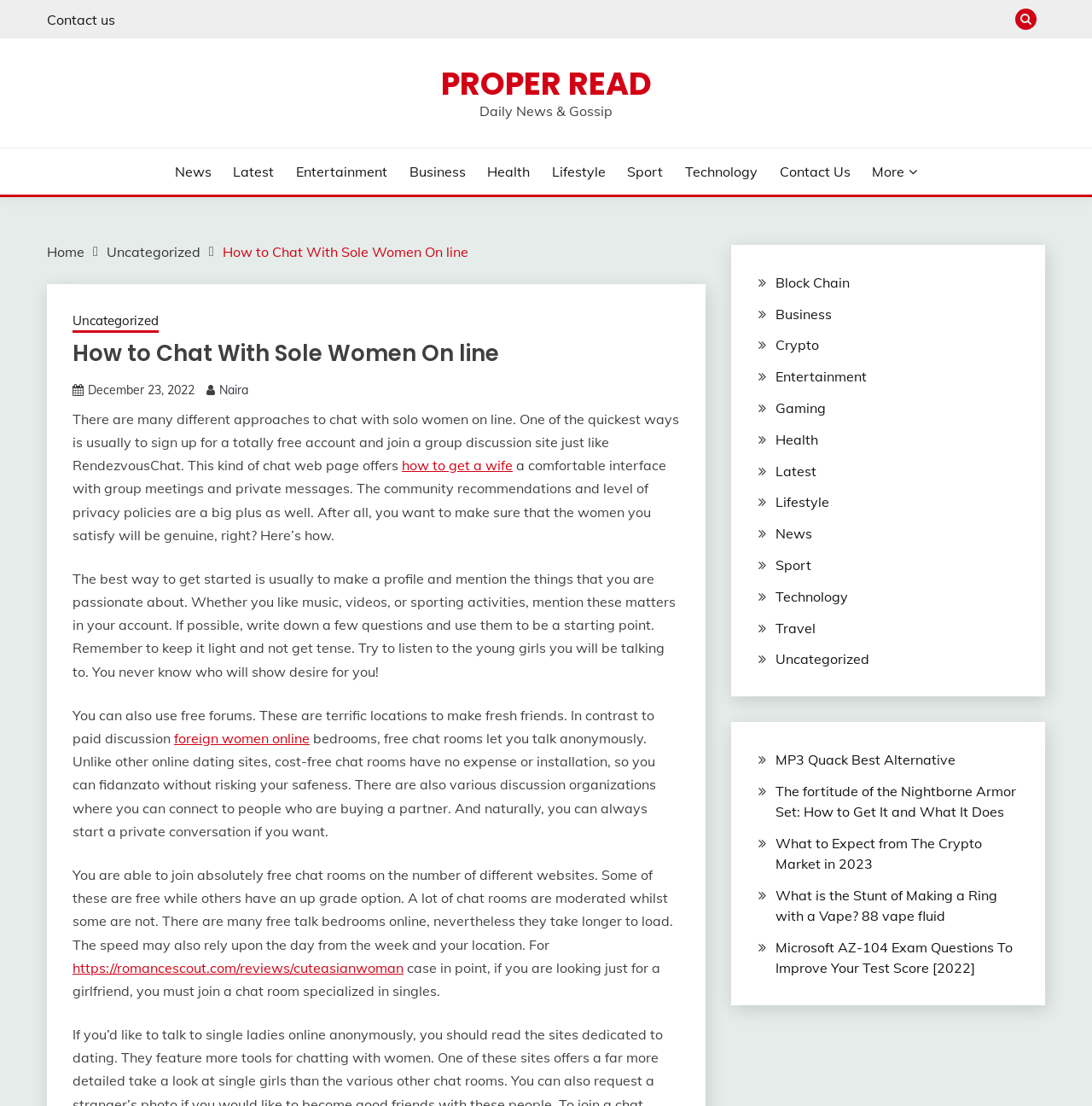Identify the bounding box of the HTML element described as: "foreign women online".

[0.159, 0.66, 0.284, 0.675]